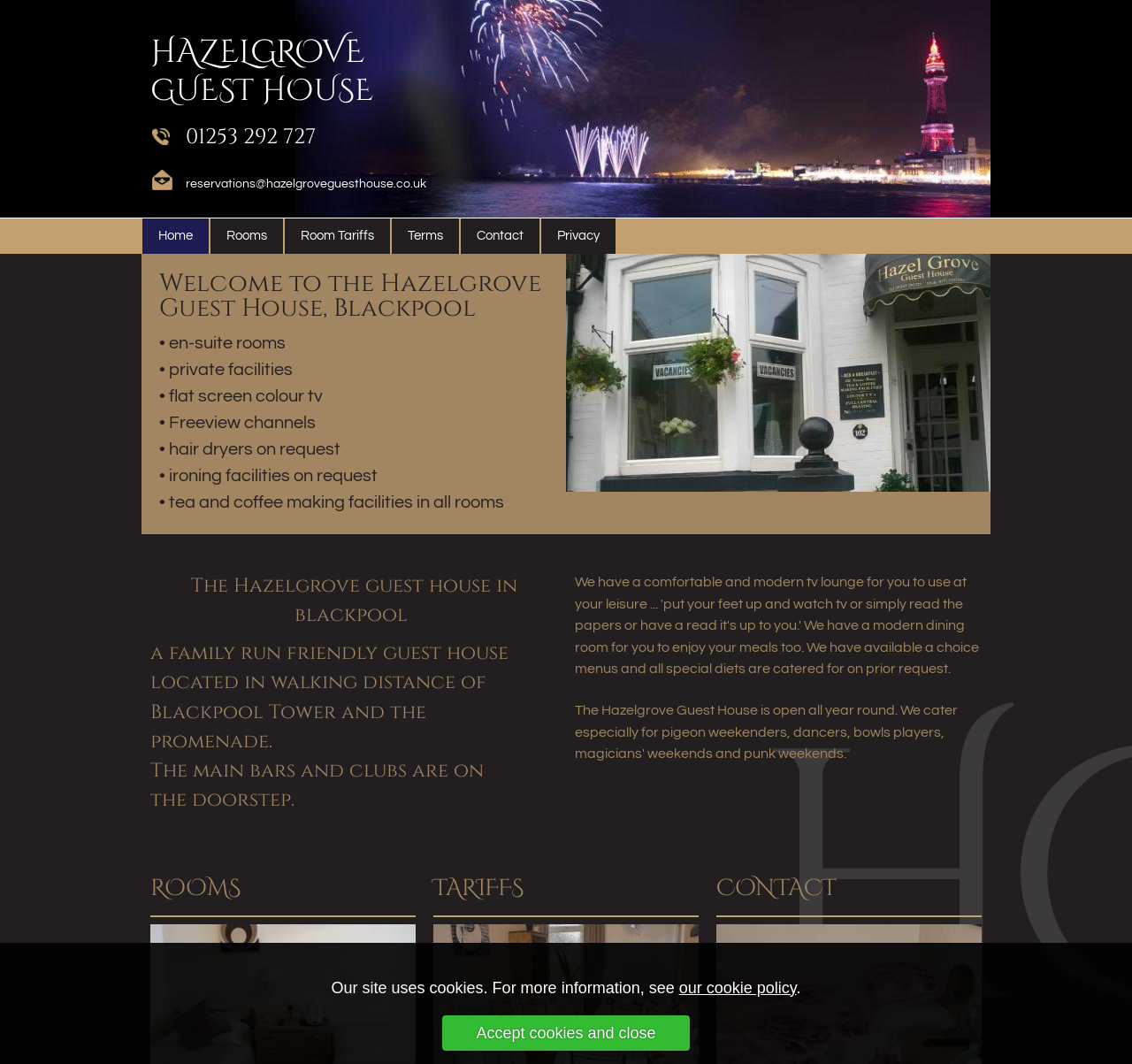Specify the bounding box coordinates for the region that must be clicked to perform the given instruction: "Click the TARIFFS link".

[0.383, 0.831, 0.462, 0.844]